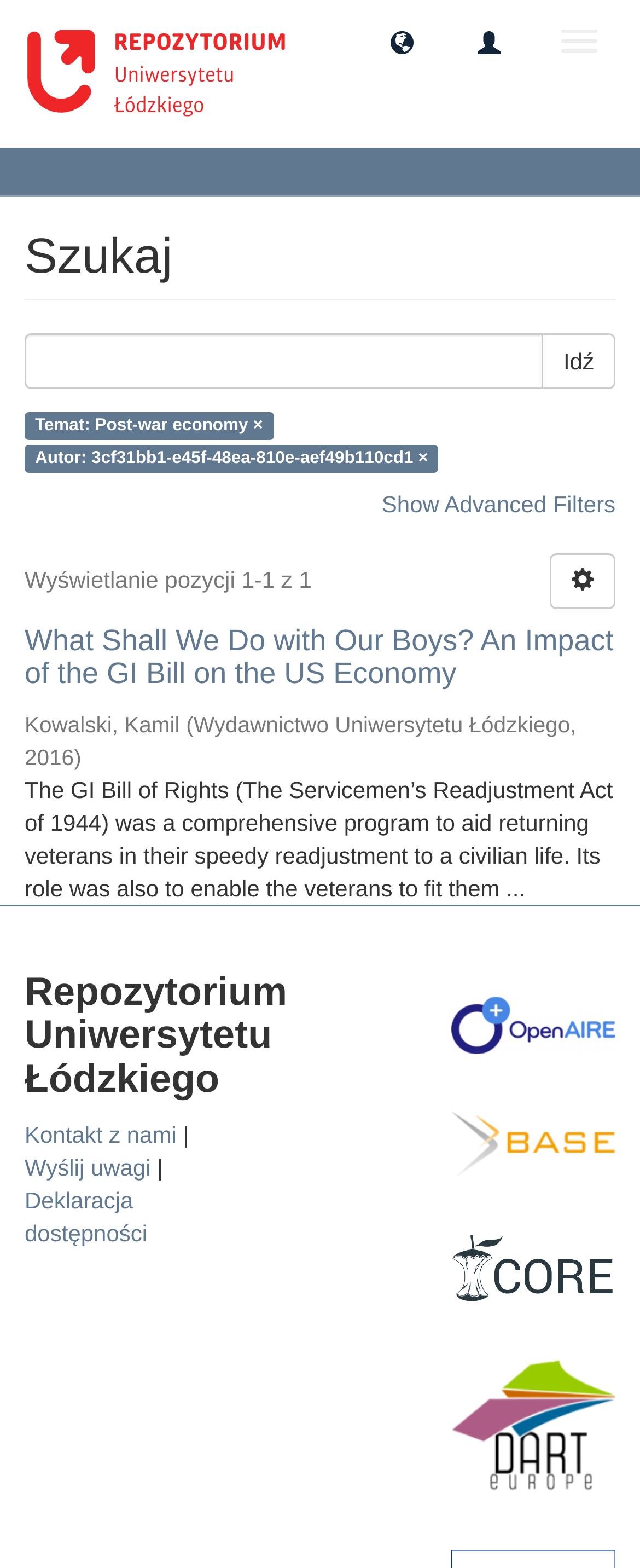What is the publication year of the search result?
Your answer should be a single word or phrase derived from the screenshot.

2016